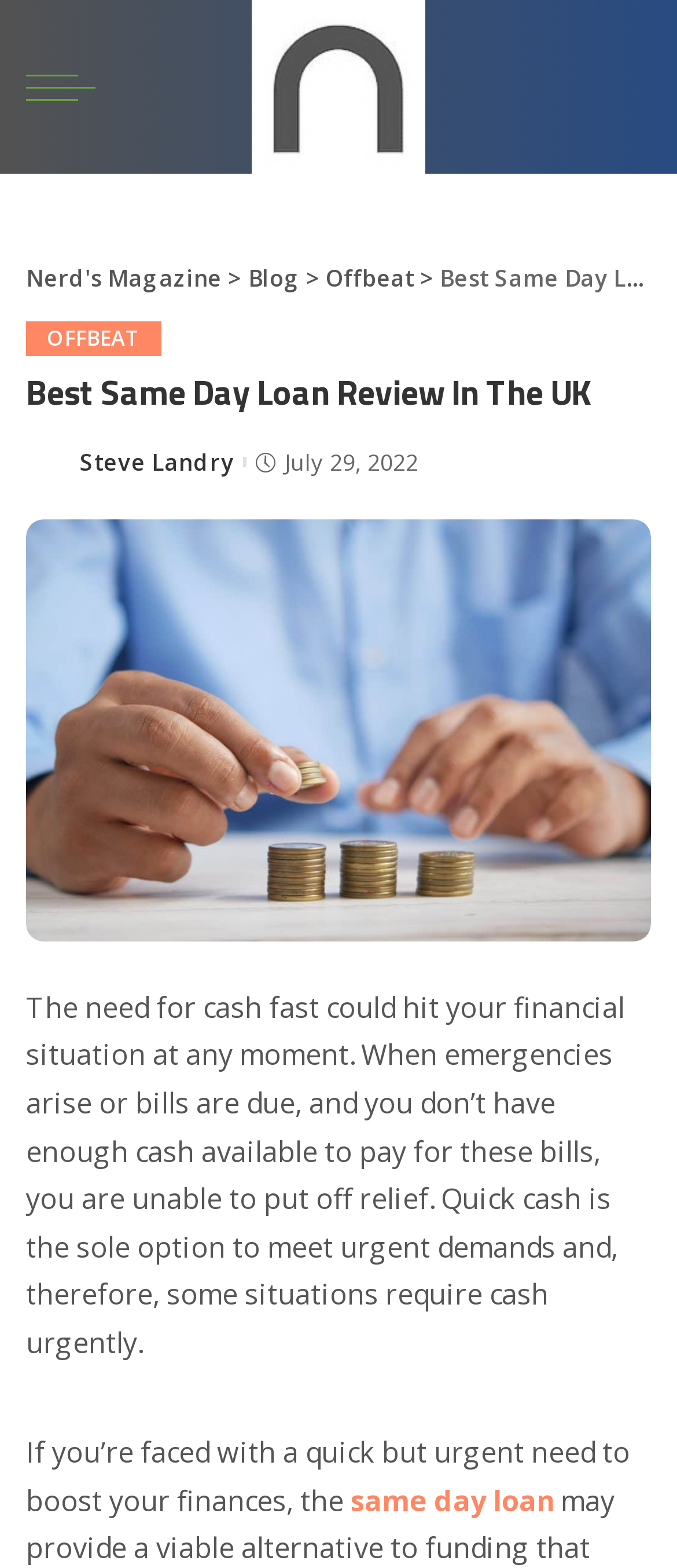Explain the webpage in detail.

The webpage is a review article about same-day loans in the UK, with the title "Best Same Day Loan Review In The UK" prominently displayed at the top. Below the title, there is a header section with links to "Nerd's Magazine", "Blog", and "Offbeat" on the top-left, top-center, and top-right, respectively. 

To the right of the title, there is a small image of the author, Steve Landry. Below the author's image, the publication date "July 29, 2022" is displayed. 

The main content of the article starts below the header section, with a paragraph of text that explains the importance of quick cash in emergency situations. The text is divided into two sections, with the first section describing the need for cash fast and the second section mentioning the option of same-day loans. 

There is a link to "same day loan" at the bottom of the article, which is likely a call-to-action for readers interested in learning more about this financial option.